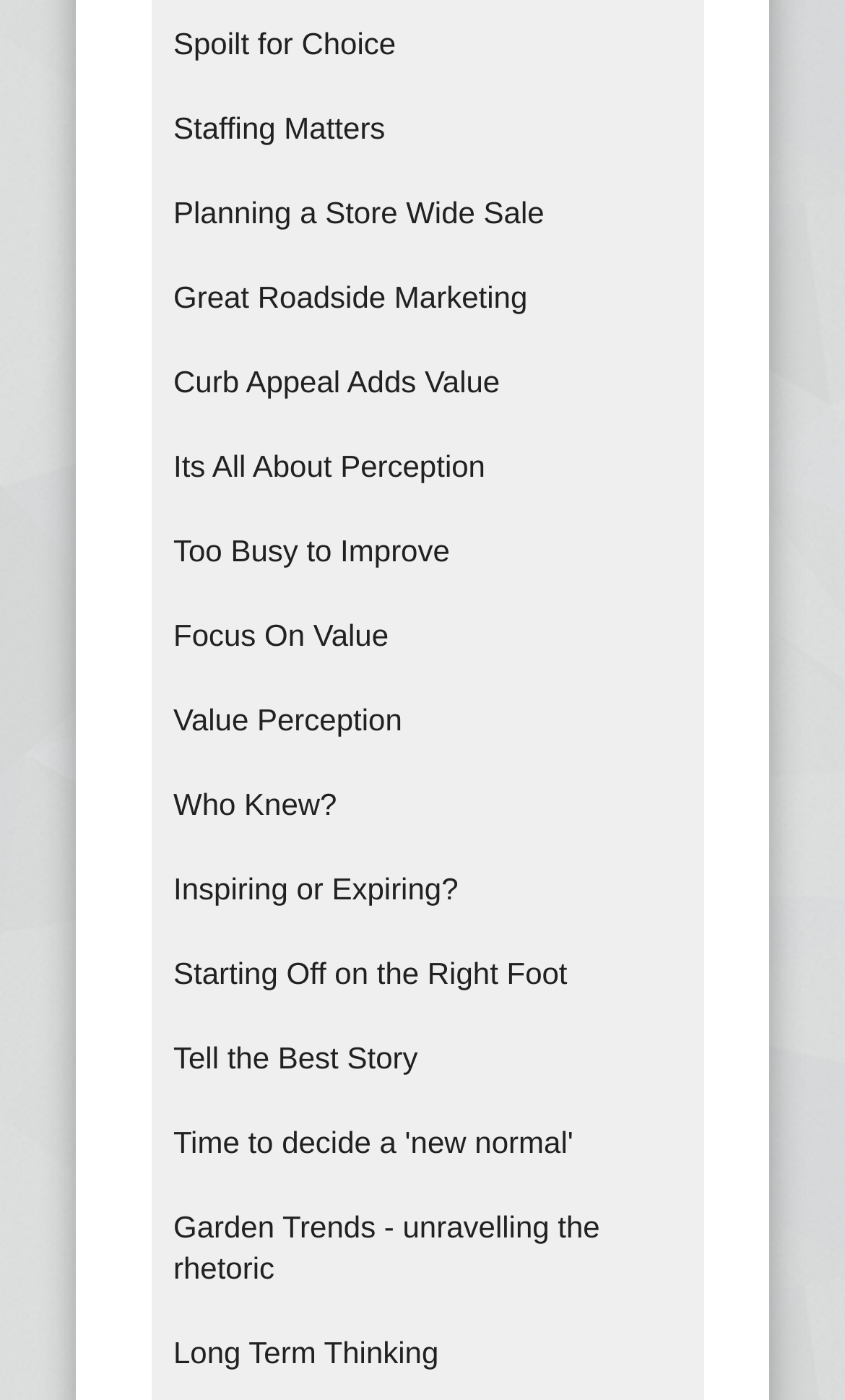Identify the bounding box coordinates of the element that should be clicked to fulfill this task: "Learn about 'Great Roadside Marketing'". The coordinates should be provided as four float numbers between 0 and 1, i.e., [left, top, right, bottom].

[0.179, 0.183, 0.833, 0.243]